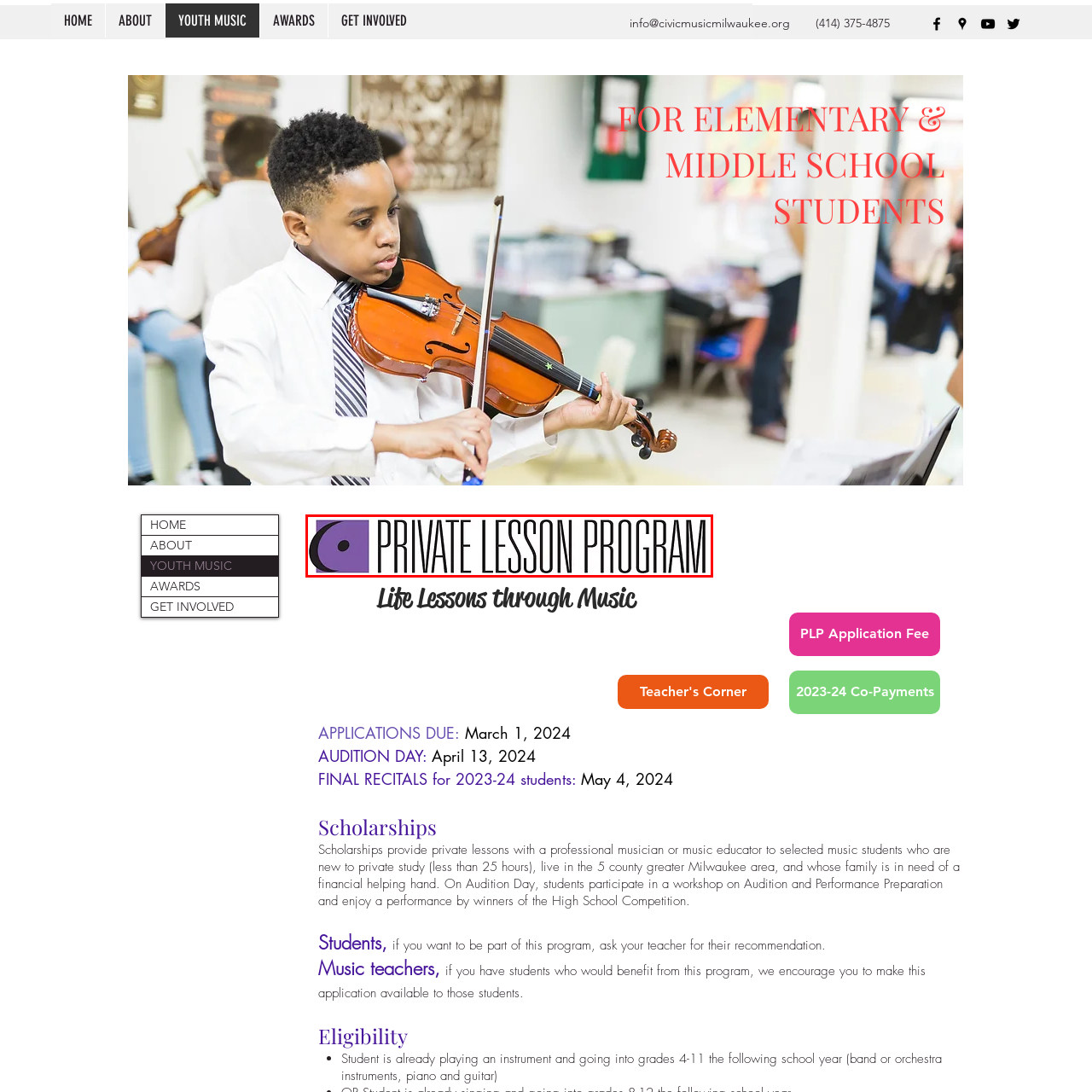Take a close look at the image marked with a red boundary and thoroughly answer the ensuing question using the information observed in the image:
What is the color of the background?

The caption describes the background as a vibrant purple color, which suggests that the background of the logo is a bright and intense purple hue.